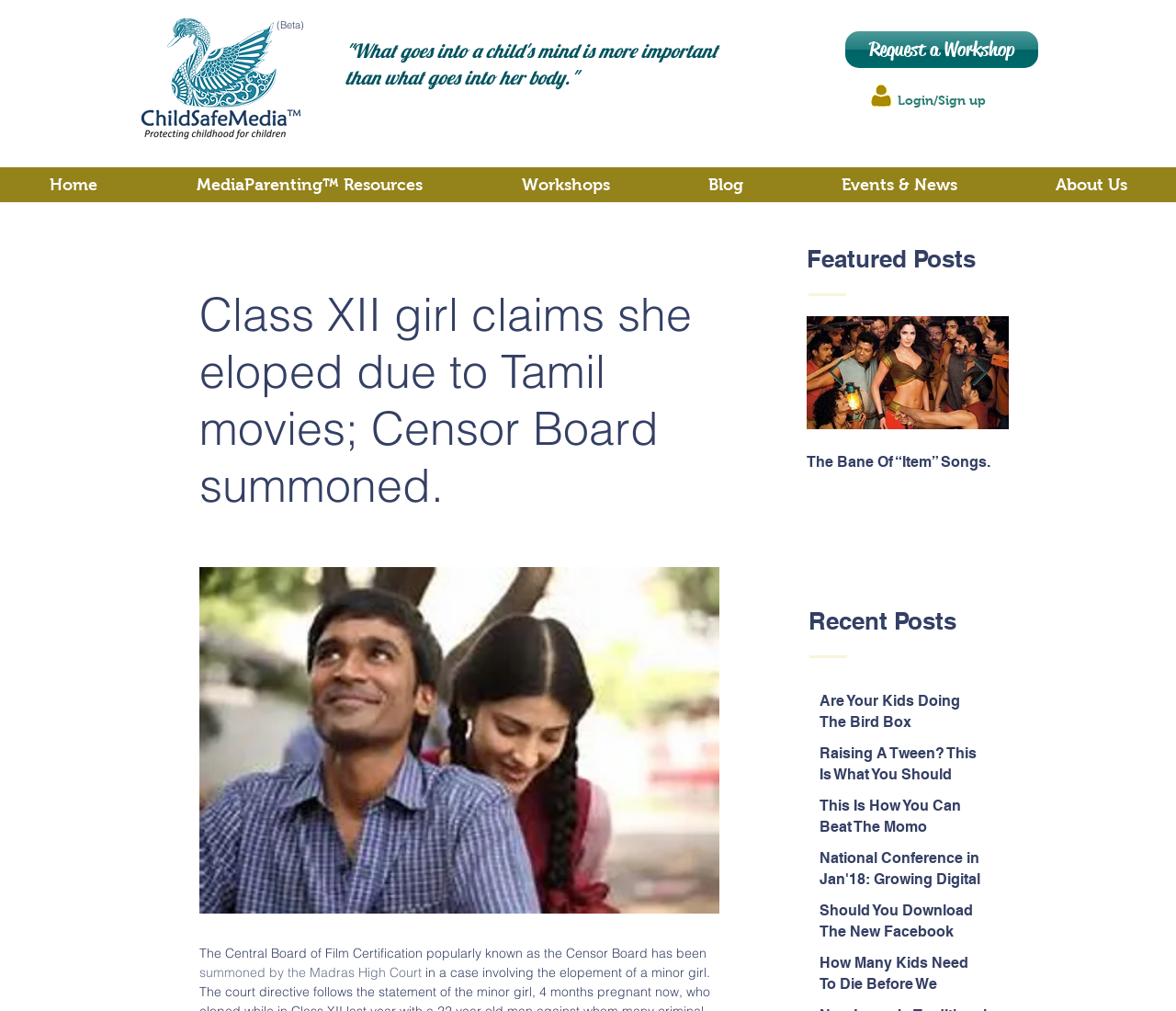Please identify the bounding box coordinates of where to click in order to follow the instruction: "Login or sign up".

[0.75, 0.091, 0.851, 0.109]